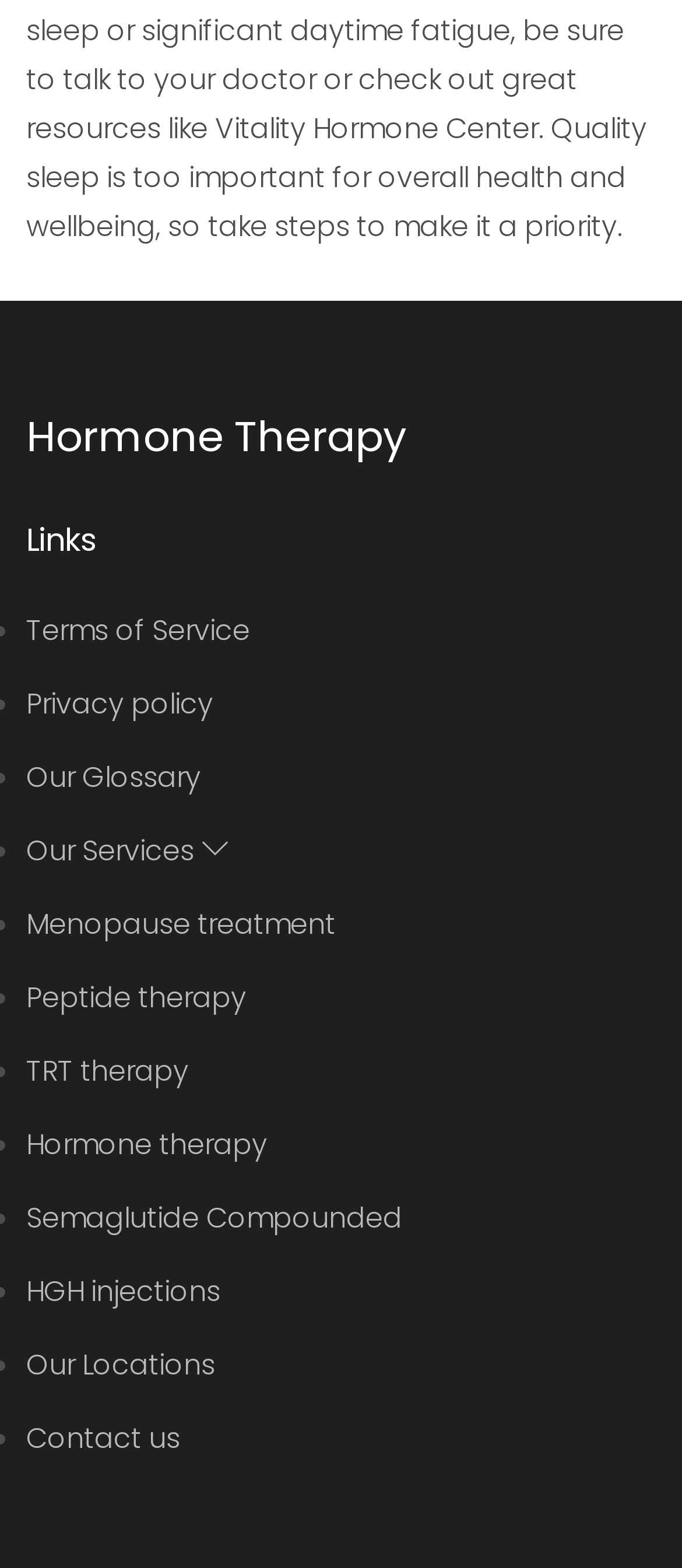Answer succinctly with a single word or phrase:
How many links contain the word 'Hormone'?

2